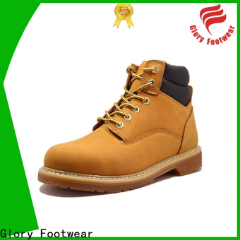Explain what is happening in the image with as much detail as possible.

This image showcases a pair of stylish, durable work boots from Glory Footwear, specifically designed for various outdoor activities. The boots feature a classic design with a smooth, tan leather exterior, complemented by a black cushioned collar for added comfort and support. Detailed with metallic eyelets and matching laces, these boots provide both functionality and style. The sturdy rubber outsole ensures excellent traction on different surfaces, making them suitable for work environments or casual wear. Glory Footwear emphasizes quality craftsmanship, ensuring these boots meet the demands of hard-working individuals.